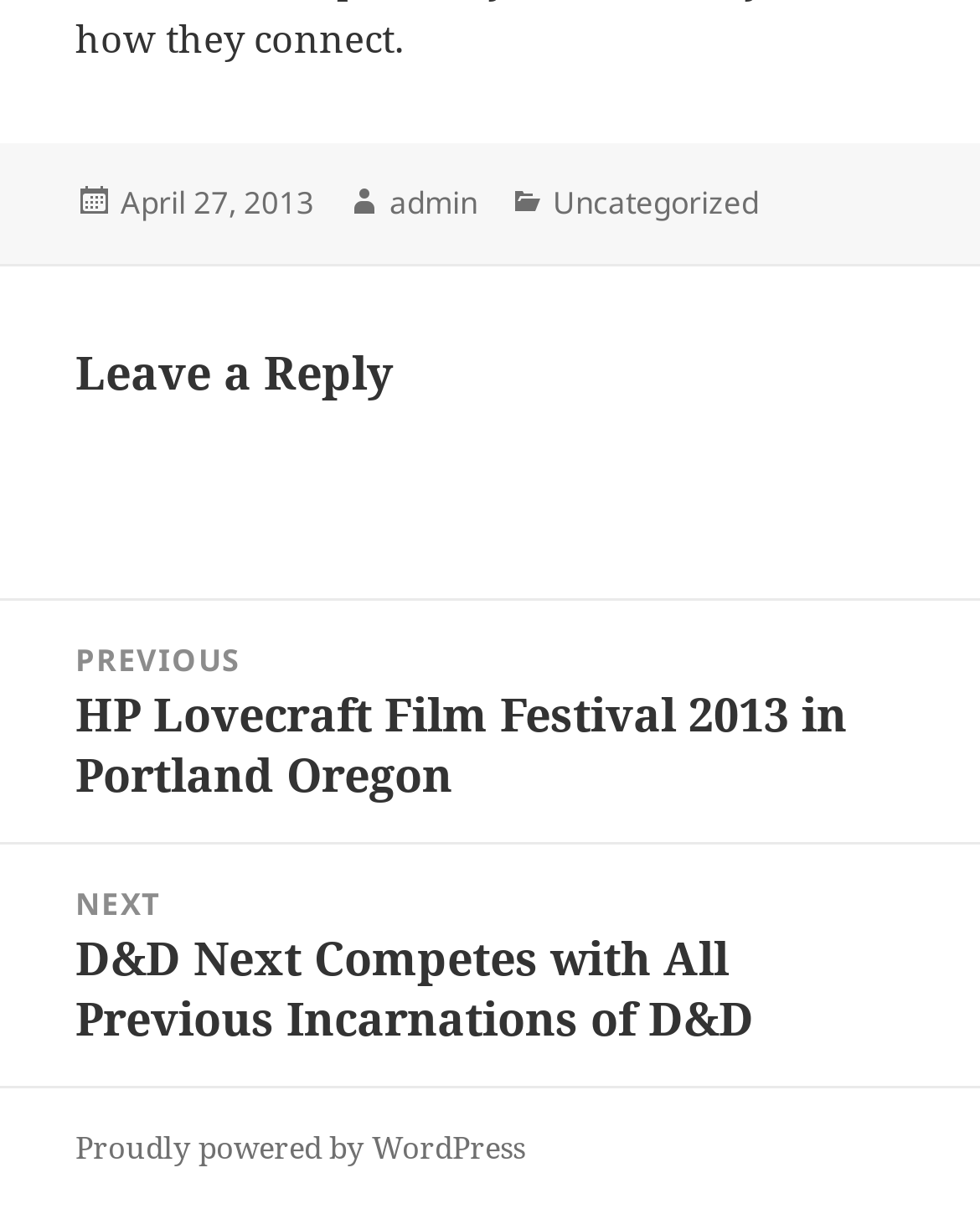What is the navigation section for?
Please ensure your answer to the question is detailed and covers all necessary aspects.

I found the purpose of the navigation section by looking at its description, which says 'Posts', indicating that it is used for navigating through different posts.